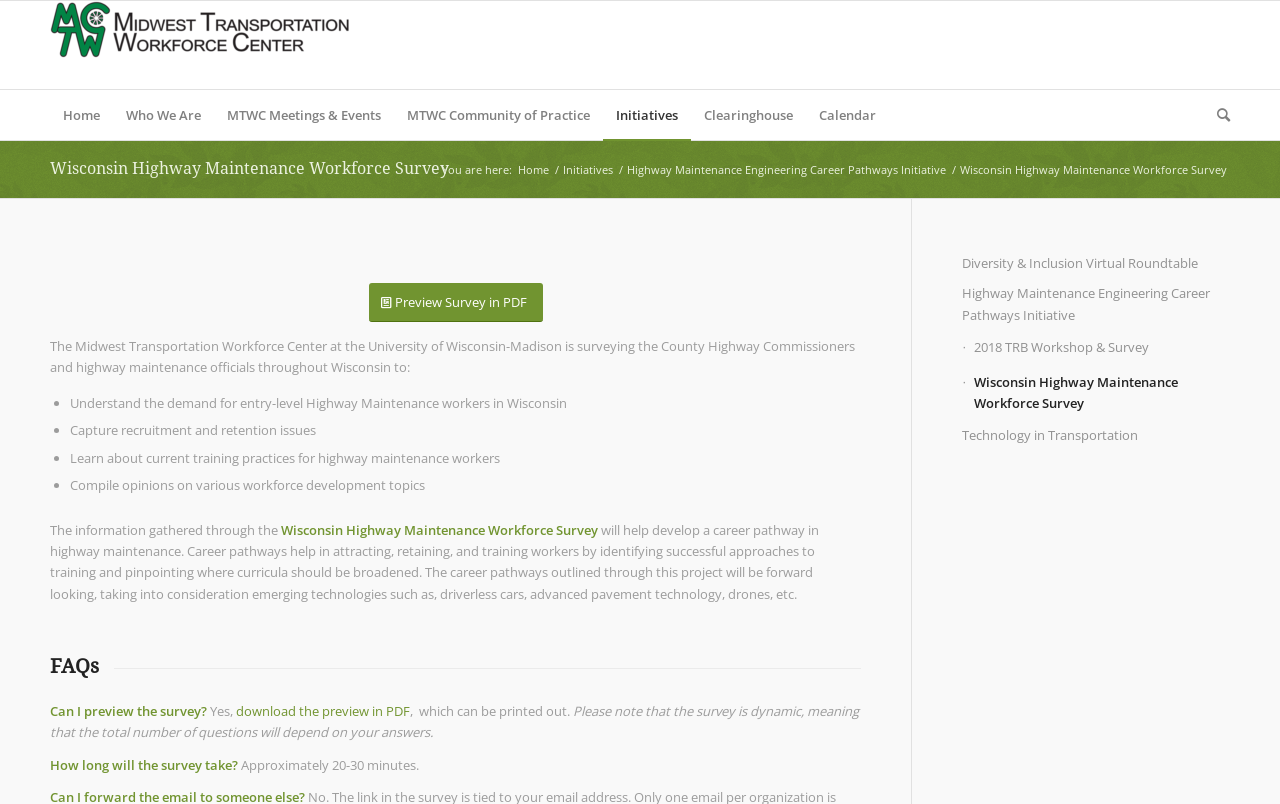How long does the survey take to complete?
Based on the image, answer the question in a detailed manner.

According to the FAQ section, the survey is estimated to take approximately 20-30 minutes to complete, and it's dynamic, meaning the total number of questions will depend on the user's answers.